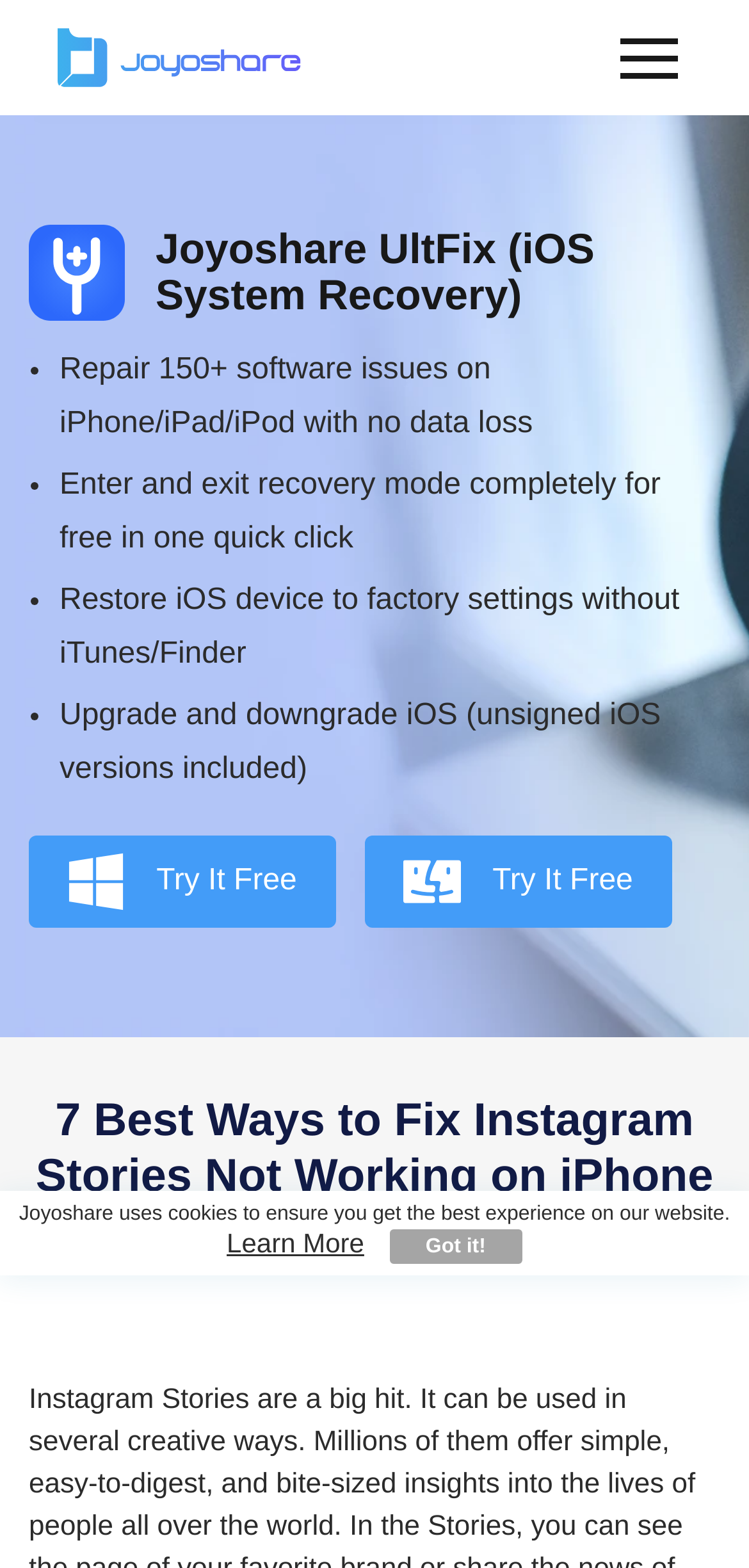Respond with a single word or phrase to the following question:
What is the function of the 'Enter and exit recovery mode' feature?

To enter and exit recovery mode for free